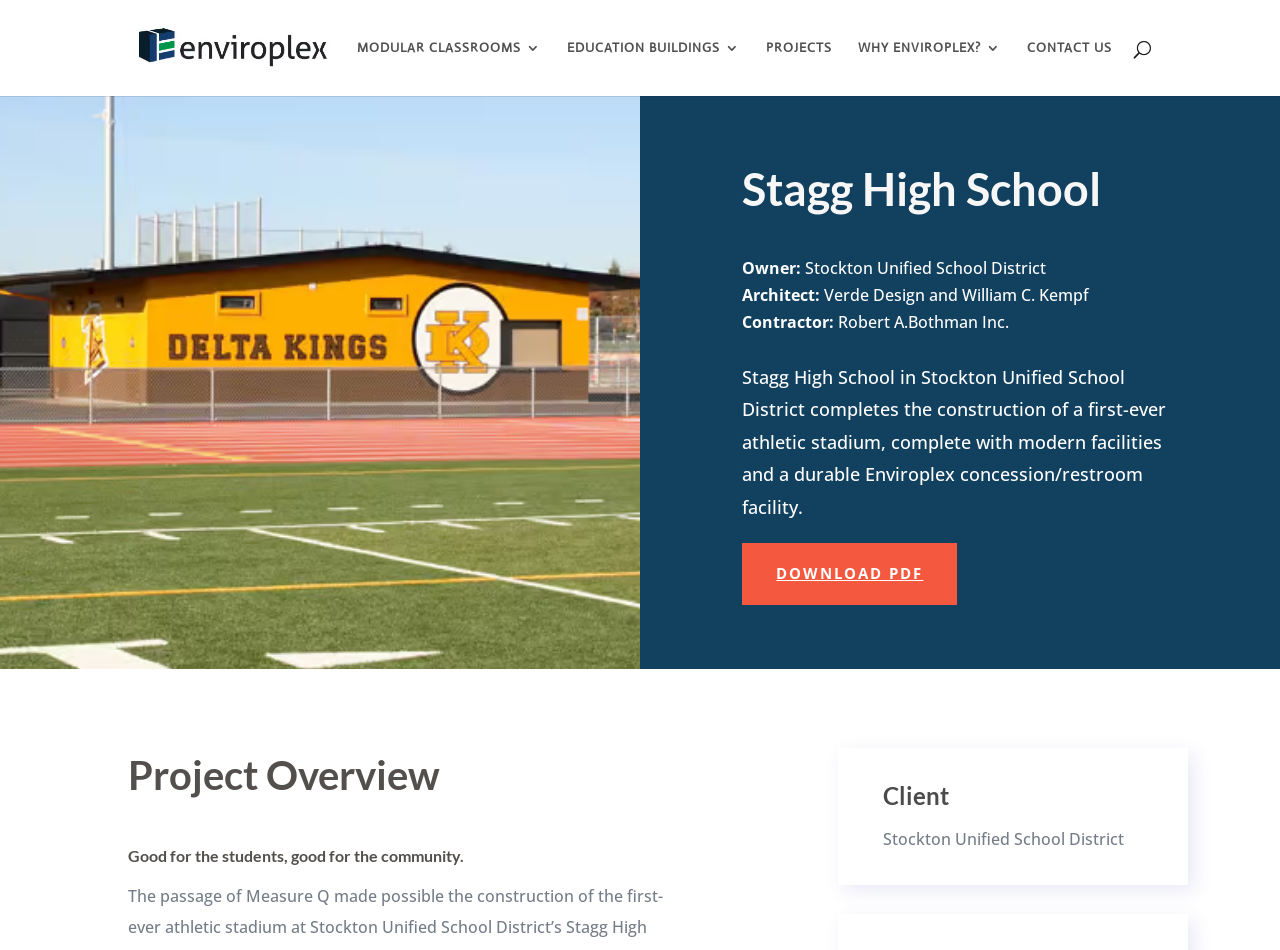What is the name of the school district?
Refer to the image and give a detailed response to the question.

The name of the school district can be found in the static text element with the text 'Owner:' and its corresponding value 'Stockton Unified School District' which is located in the middle of the webpage.